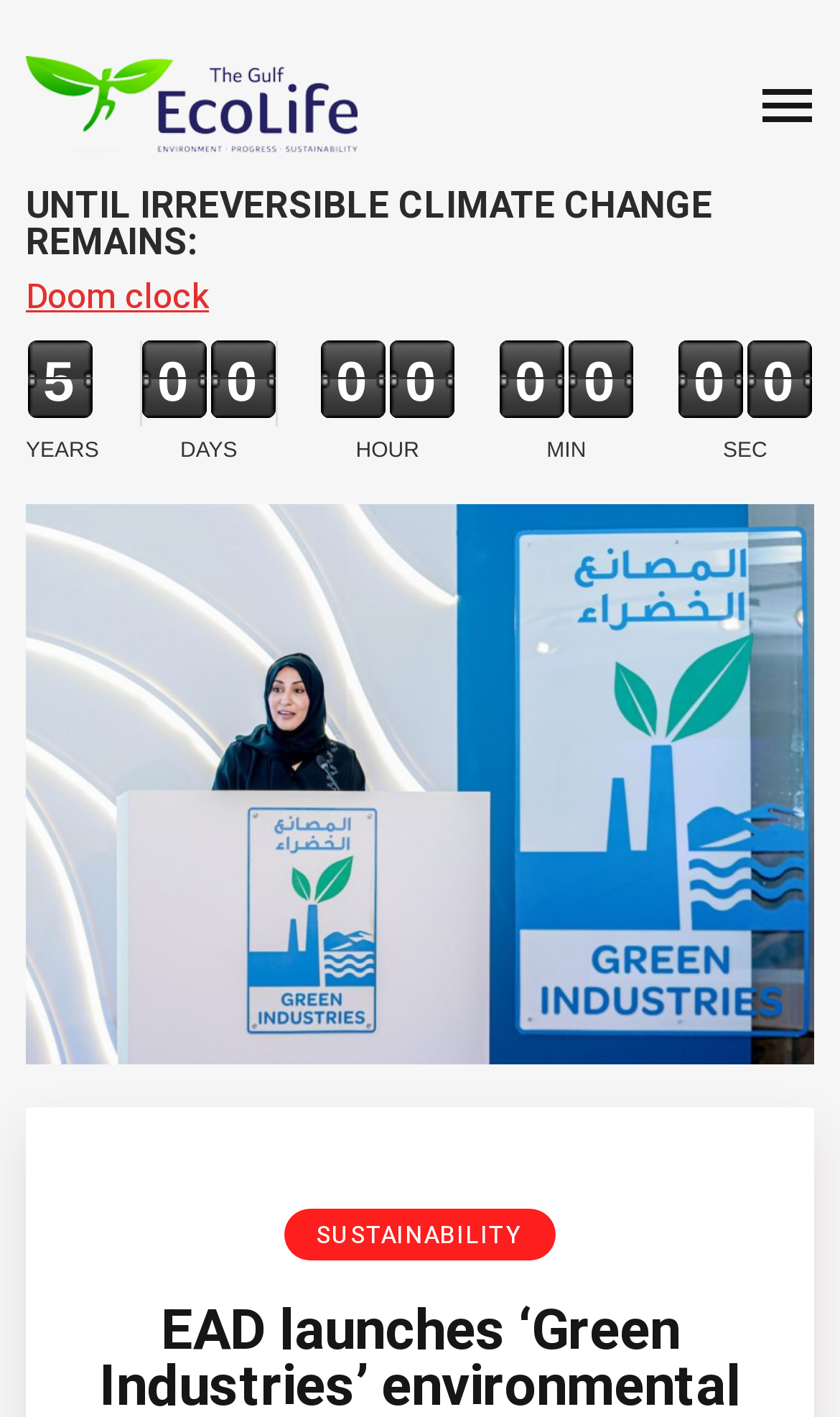Identify the bounding box for the UI element described as: "Report an issue". The coordinates should be four float numbers between 0 and 1, i.e., [left, top, right, bottom].

None